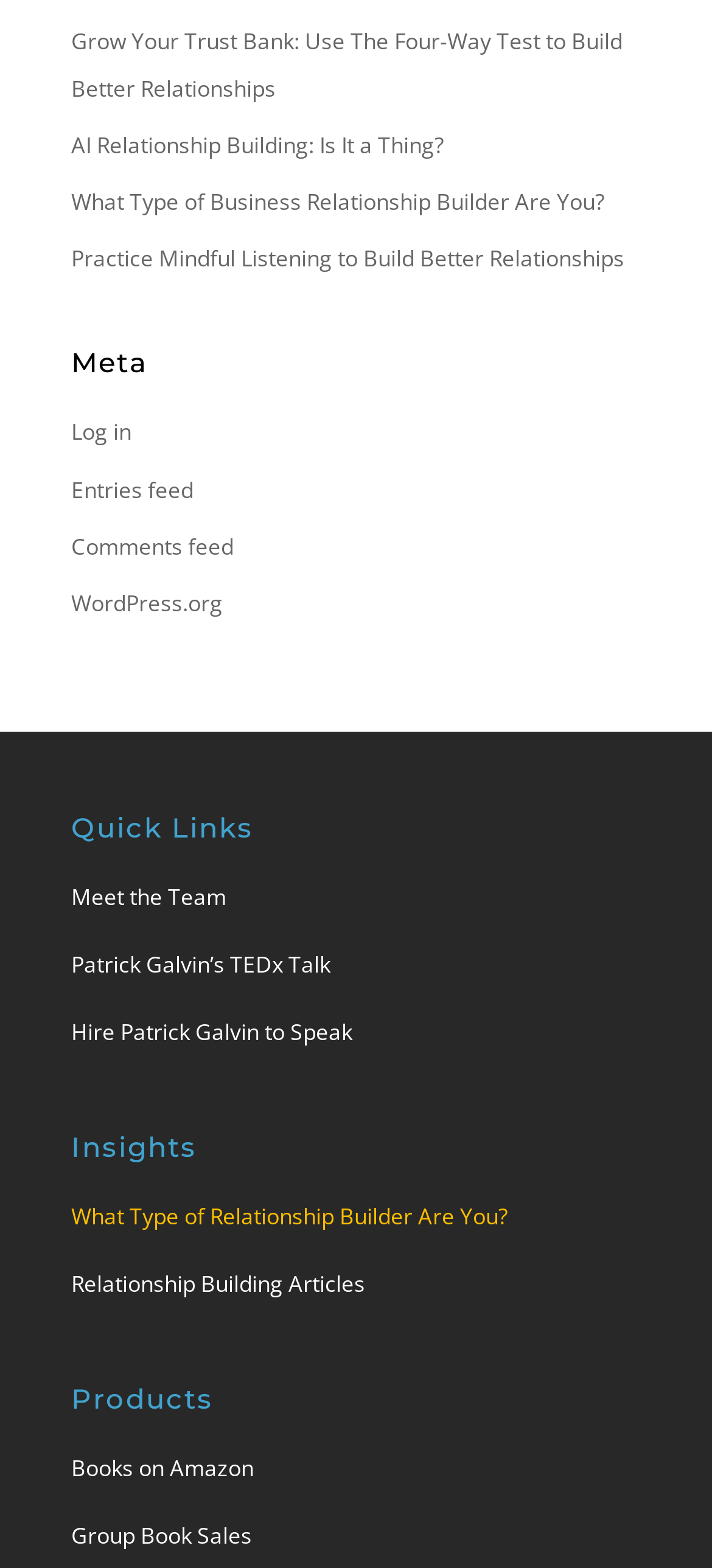Extract the bounding box coordinates for the UI element described by the text: "WordPress.org". The coordinates should be in the form of [left, top, right, bottom] with values between 0 and 1.

[0.1, 0.375, 0.313, 0.394]